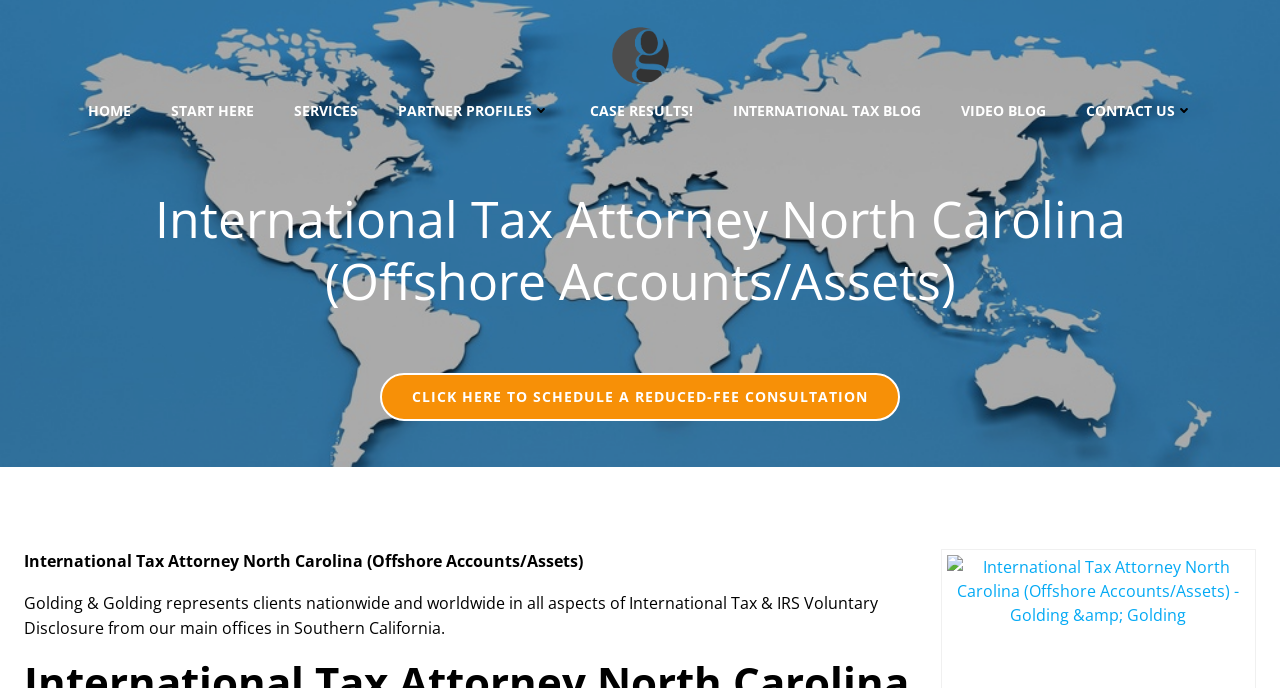Please provide the bounding box coordinates for the element that needs to be clicked to perform the instruction: "learn about services". The coordinates must consist of four float numbers between 0 and 1, formatted as [left, top, right, bottom].

[0.229, 0.145, 0.279, 0.176]